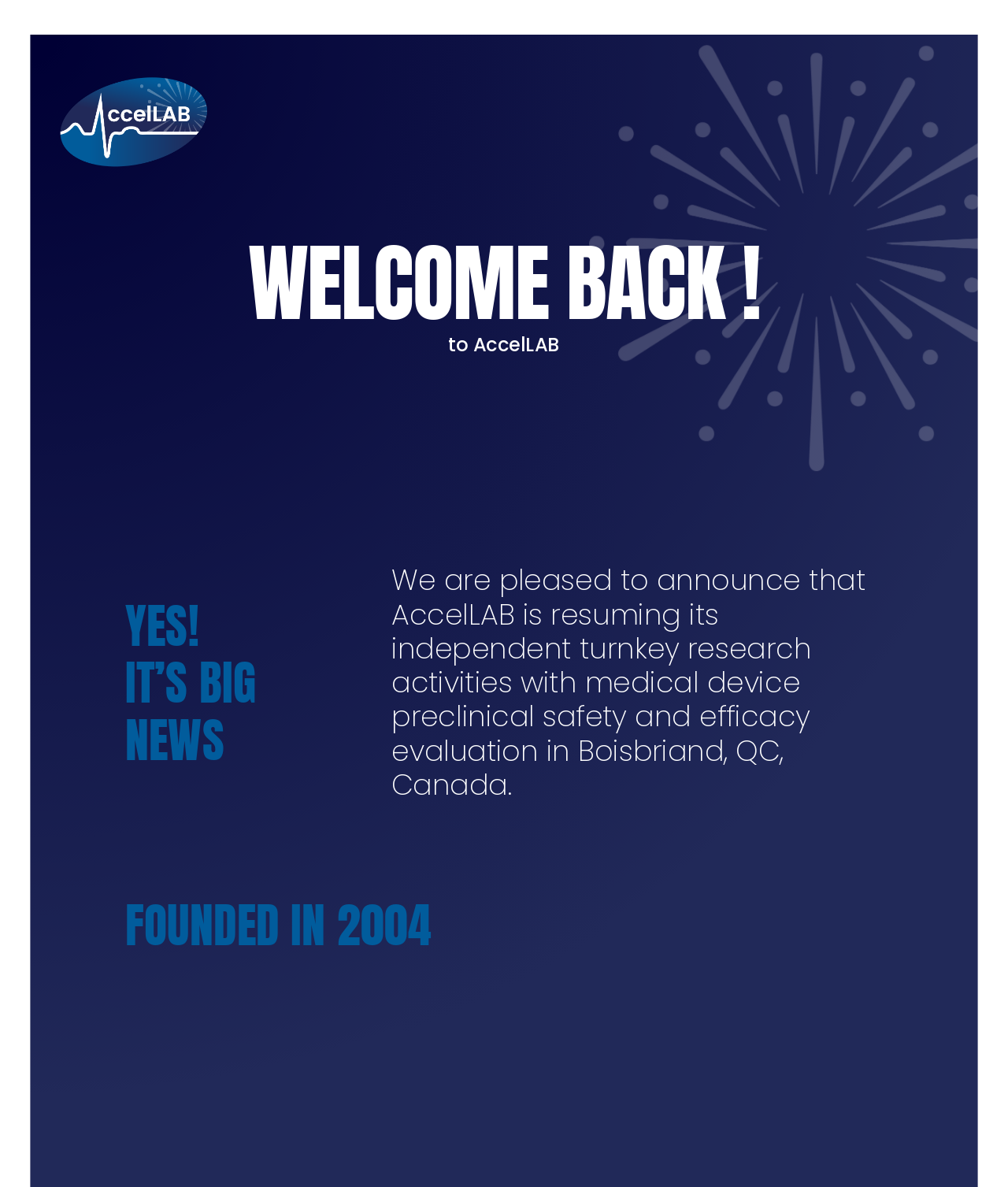What is the headline of the webpage?

WELCOME BACK !